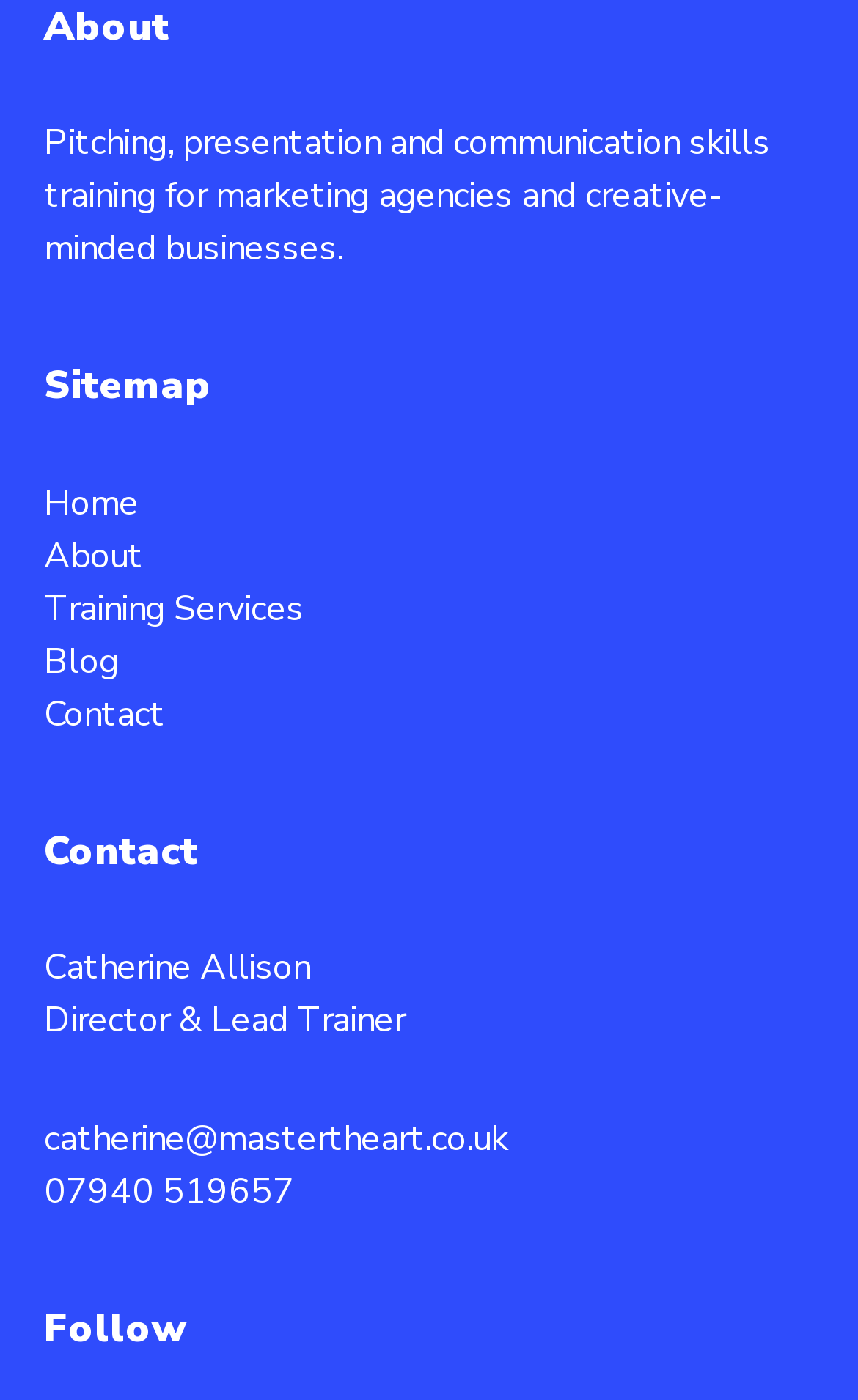Bounding box coordinates are specified in the format (top-left x, top-left y, bottom-right x, bottom-right y). All values are floating point numbers bounded between 0 and 1. Please provide the bounding box coordinate of the region this sentence describes: Training Services

[0.051, 0.416, 0.949, 0.454]